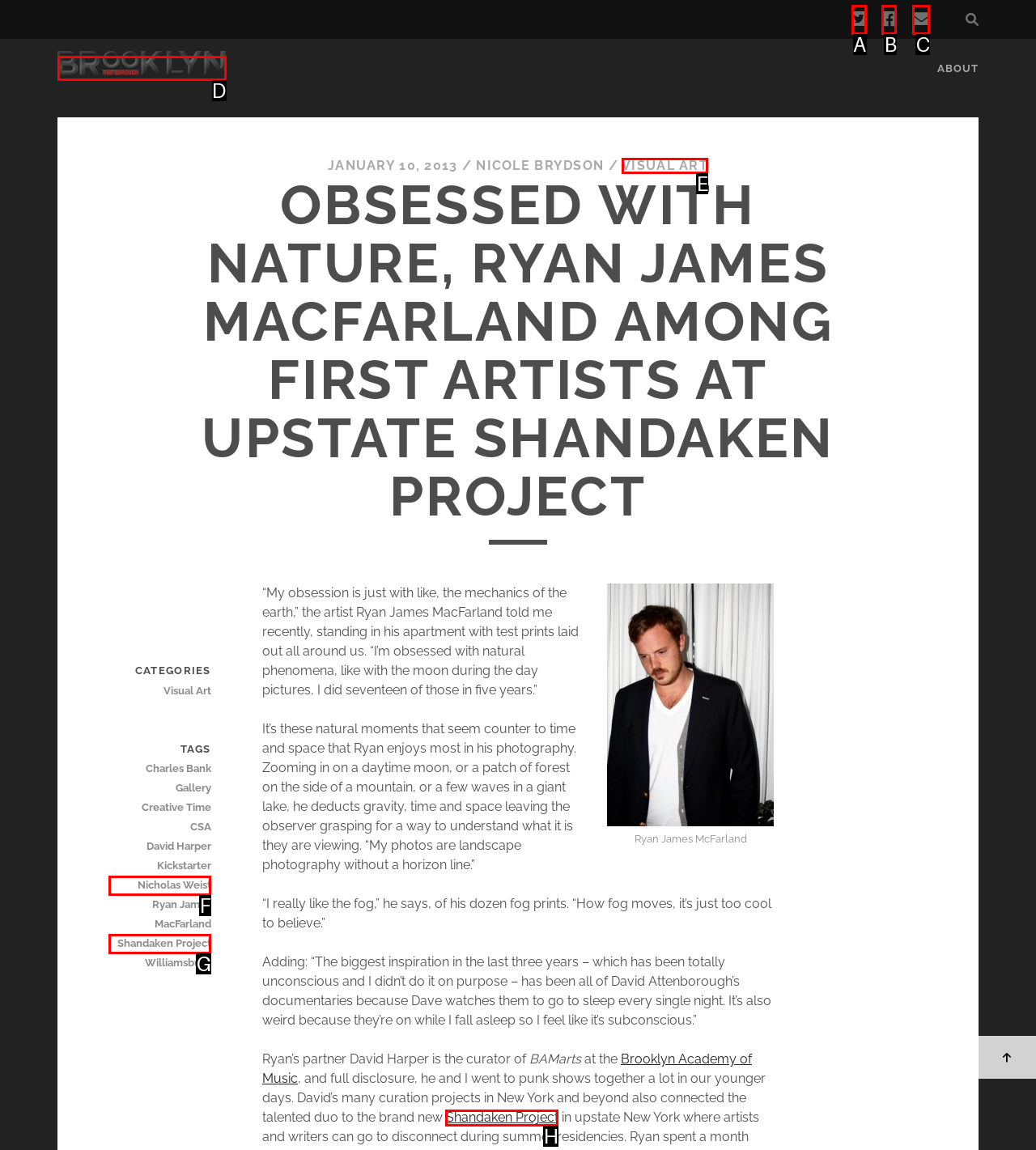Determine the right option to click to perform this task: Click the link to Shandaken Project
Answer with the correct letter from the given choices directly.

H